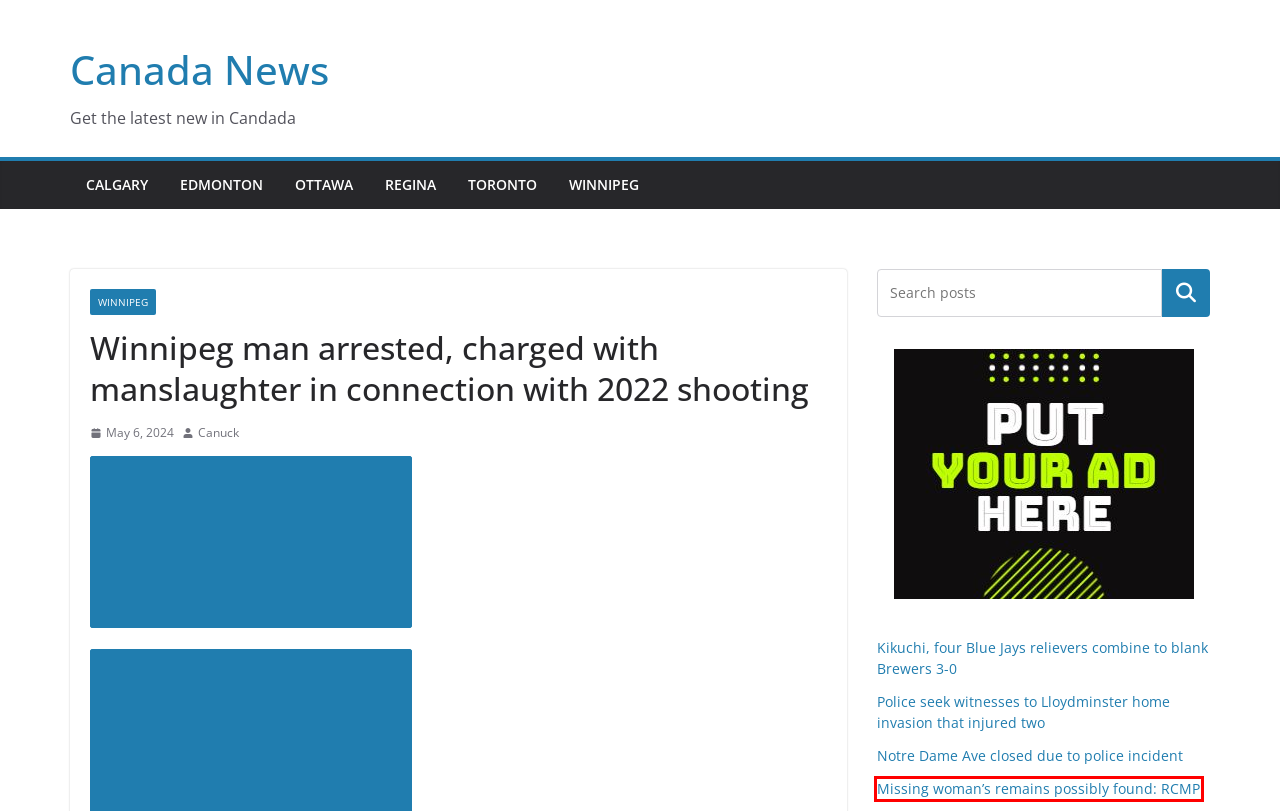You are presented with a screenshot of a webpage with a red bounding box. Select the webpage description that most closely matches the new webpage after clicking the element inside the red bounding box. The options are:
A. Regina – Canada News
B. Notre Dame Ave closed due to police incident – Canada News
C. Winnipeg – Canada News
D. Toronto – Canada News
E. Police seek witnesses to Lloydminster home invasion that injured two – Canada News
F. Calgary – Canada News
G. Ottawa – Canada News
H. Missing woman’s remains possibly found: RCMP – Canada News

H